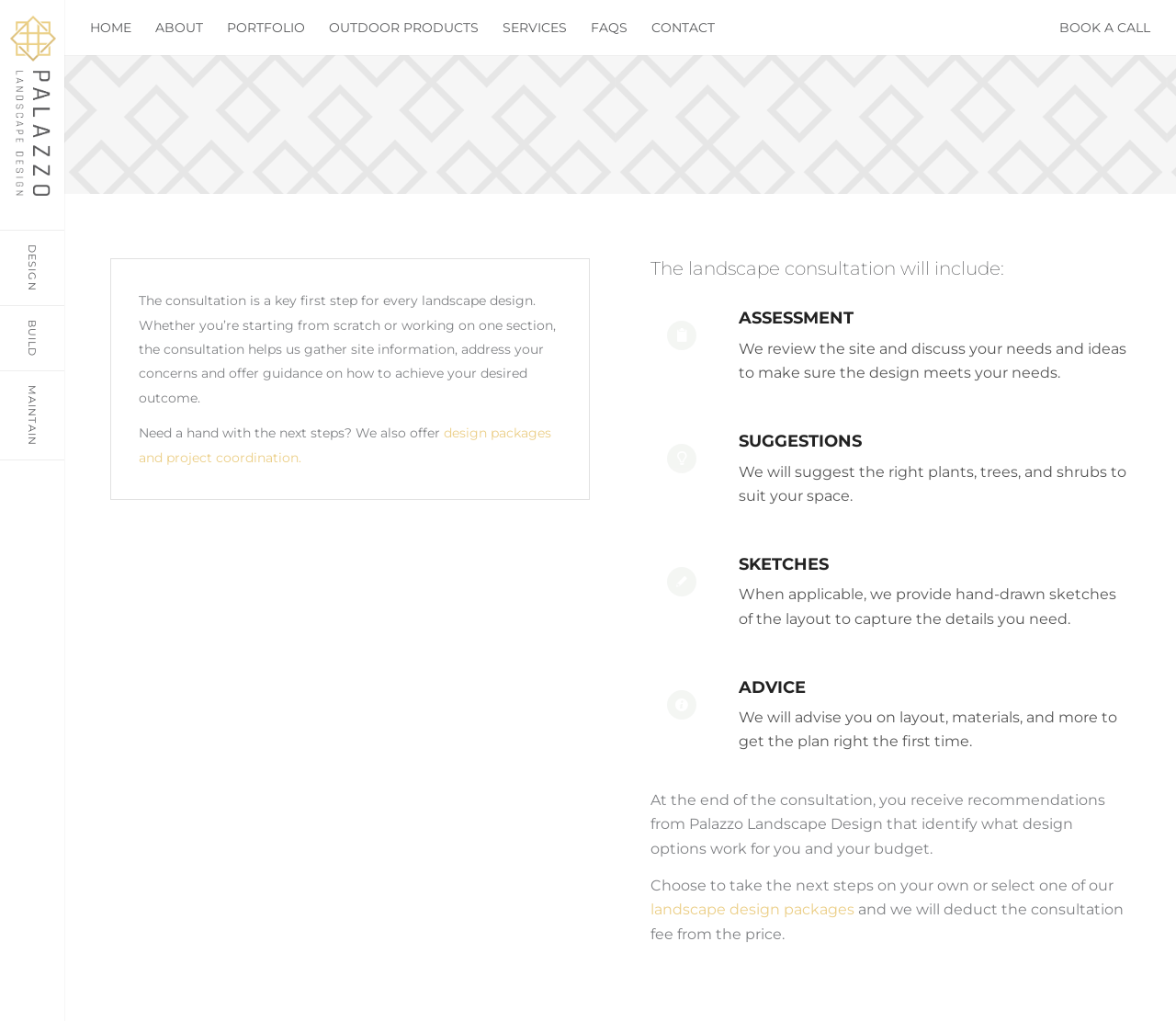Elaborate on the different components and information displayed on the webpage.

This webpage is about Palazzo Designs, a landscape design company. At the top, there is a menu with vertical links to "DESIGN", "BUILD", and "MAINTAIN". Below this menu, there is a horizontal navigation bar with links to "HOME", "ABOUT", "PORTFOLIO", "OUTDOOR PRODUCTS", "SERVICES", "FAQS", "CONTACT", and "BOOK A CALL".

The main content of the page is divided into sections. The first section has a heading "ON-SITE LANDSCAPE CONSULTATIONS" and a brief description of the consultation process. Below this, there is a paragraph of text explaining the benefits of the consultation, followed by a link to "design packages" and another link to "and project coordination".

To the left of this text, there is an image of a backyard gazebo with tall grasses and colorful shrubs. Below the image, there is a heading "The landscape consultation will include:" followed by four sections with headings "ASSESSMENT", "SUGGESTIONS", "SKETCHES", and "ADVICE". Each of these sections has a brief description of what is included in the consultation process.

At the bottom of the page, there is a final paragraph of text summarizing the benefits of the consultation and what the client can expect to receive at the end of the process.